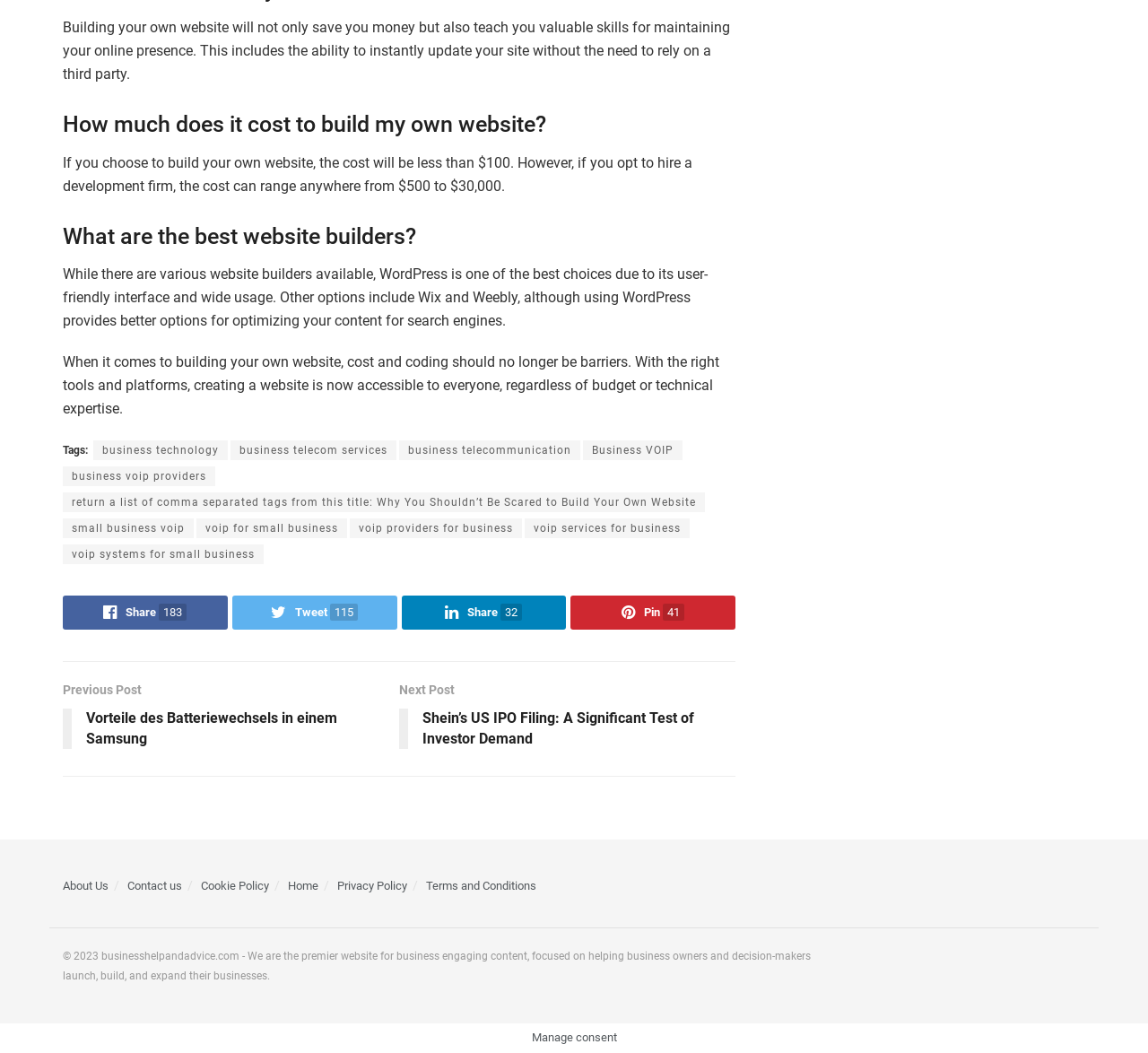What is the cost of building a website?
Give a detailed explanation using the information visible in the image.

According to the webpage, if you choose to build your own website, the cost will be less than $100. This information is mentioned in the second paragraph of the webpage.